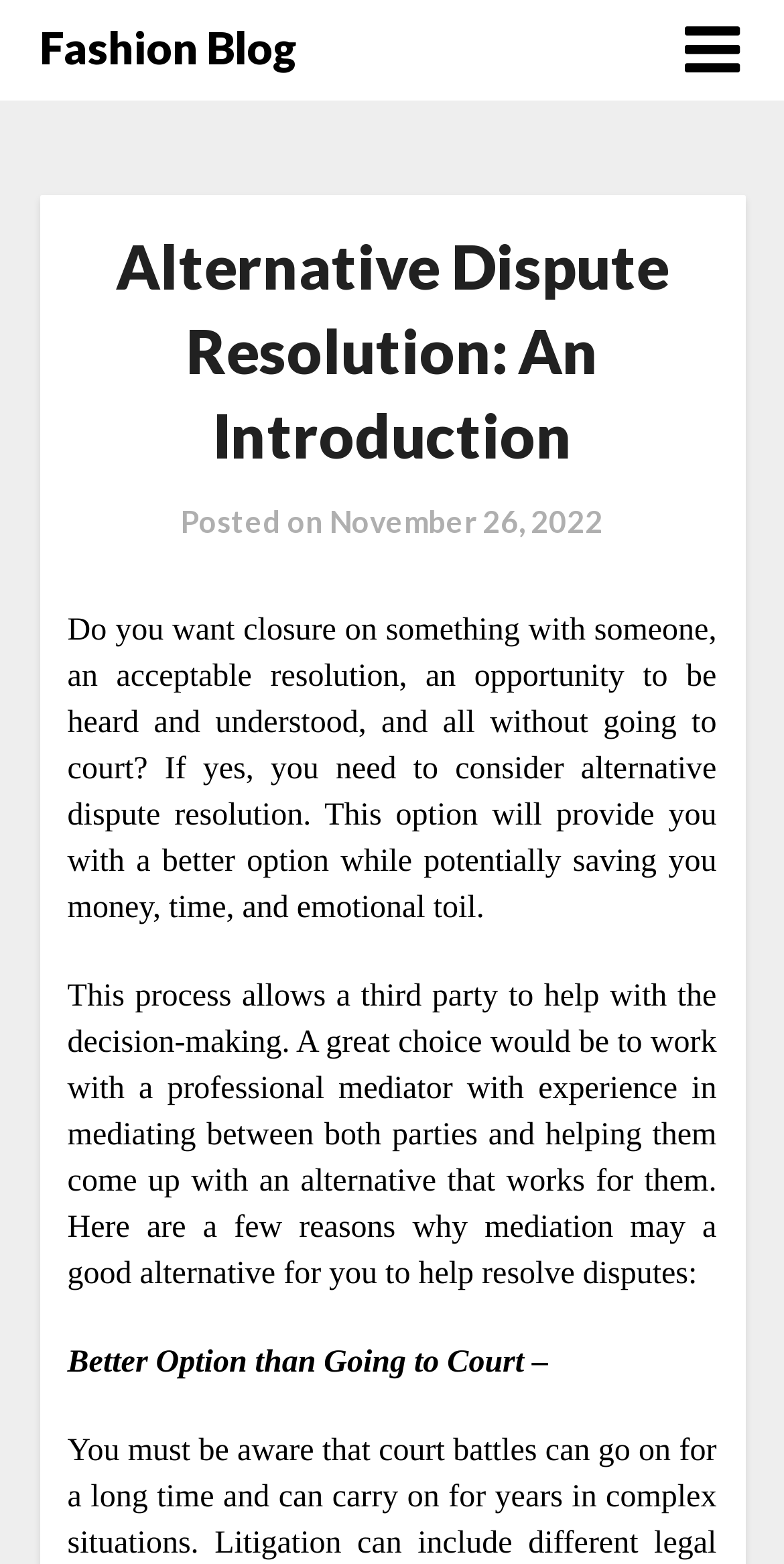What is the date of the webpage's posting?
Answer with a single word or short phrase according to what you see in the image.

November 26, 2022